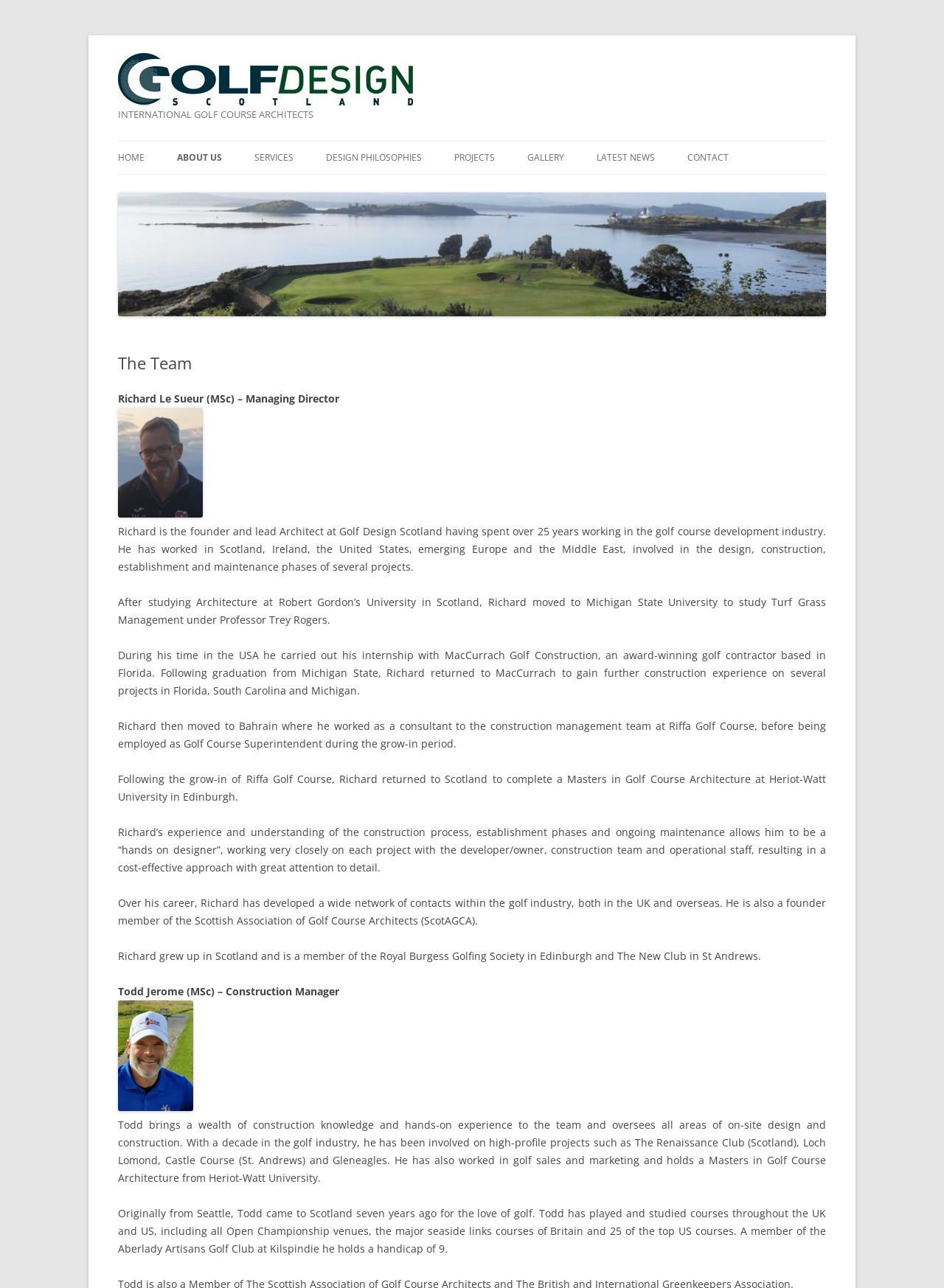Please locate and retrieve the main header text of the webpage.

Golf Design Scotland